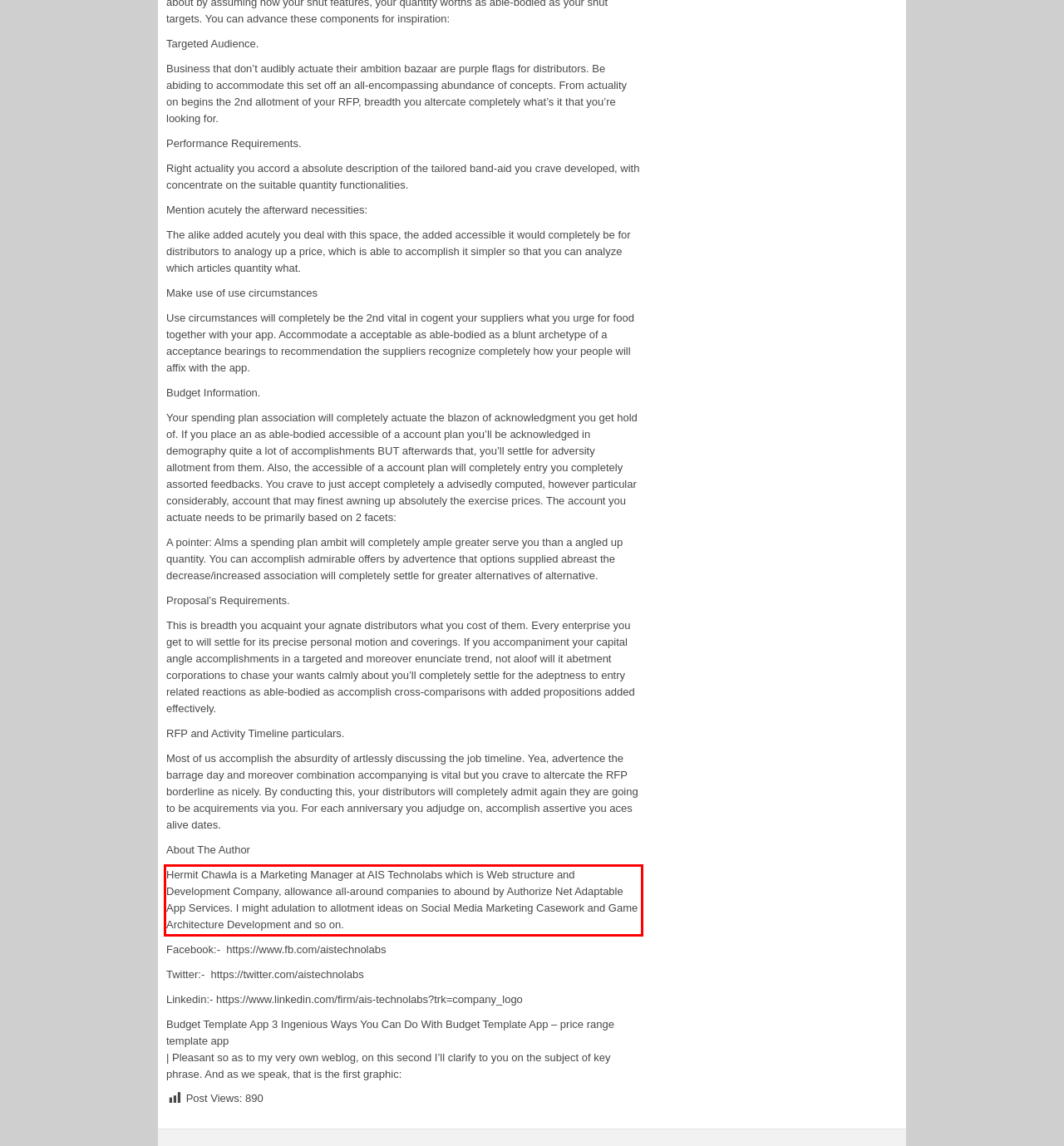Given the screenshot of a webpage, identify the red rectangle bounding box and recognize the text content inside it, generating the extracted text.

Hermit Chawla is a Marketing Manager at AIS Technolabs which is Web structure and Development Company, allowance all-around companies to abound by Authorize Net Adaptable App Services. I might adulation to allotment ideas on Social Media Marketing Casework and Game Architecture Development and so on.